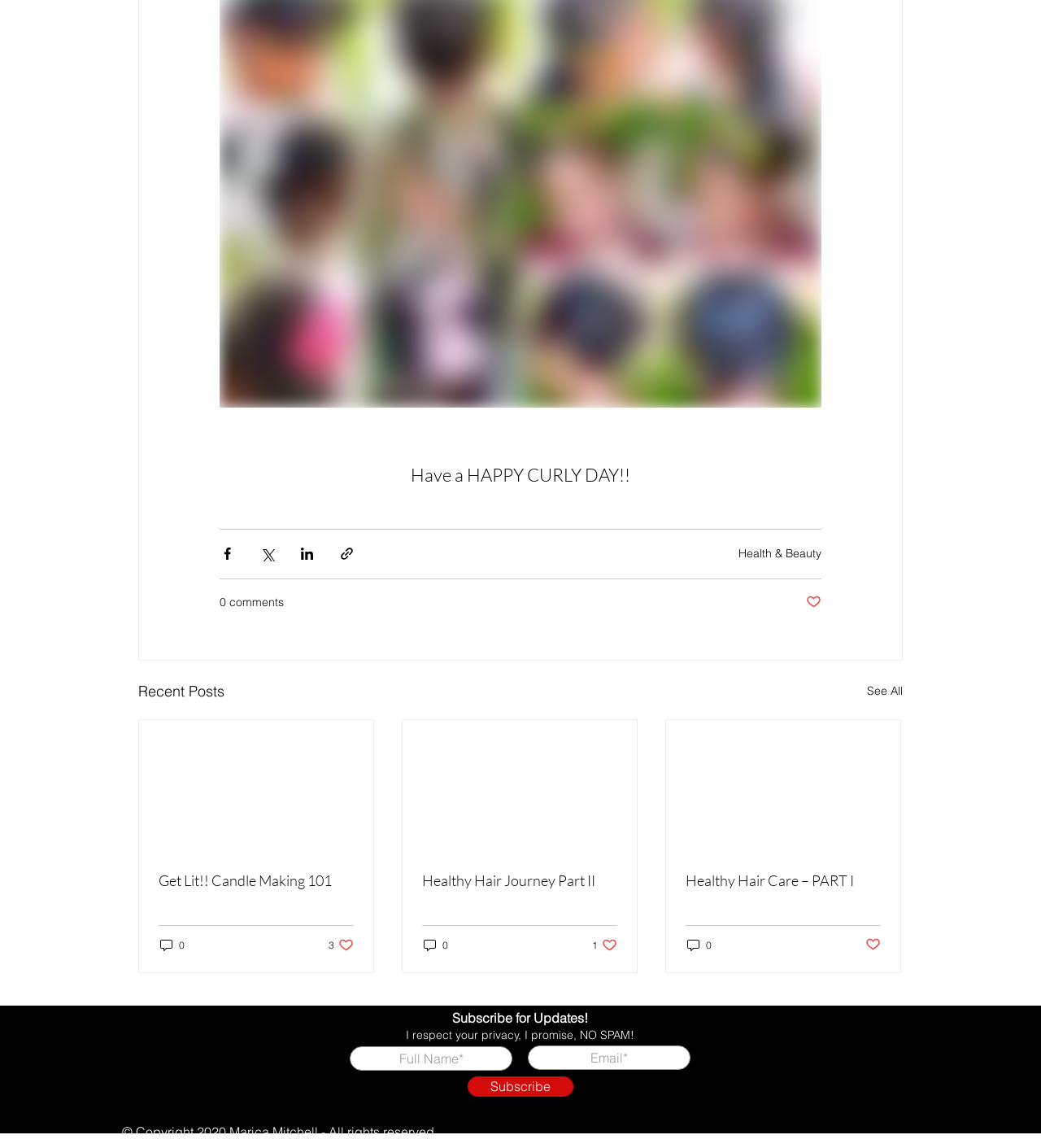What is the title of the first article?
Using the screenshot, give a one-word or short phrase answer.

Get Lit!! Candle Making 101